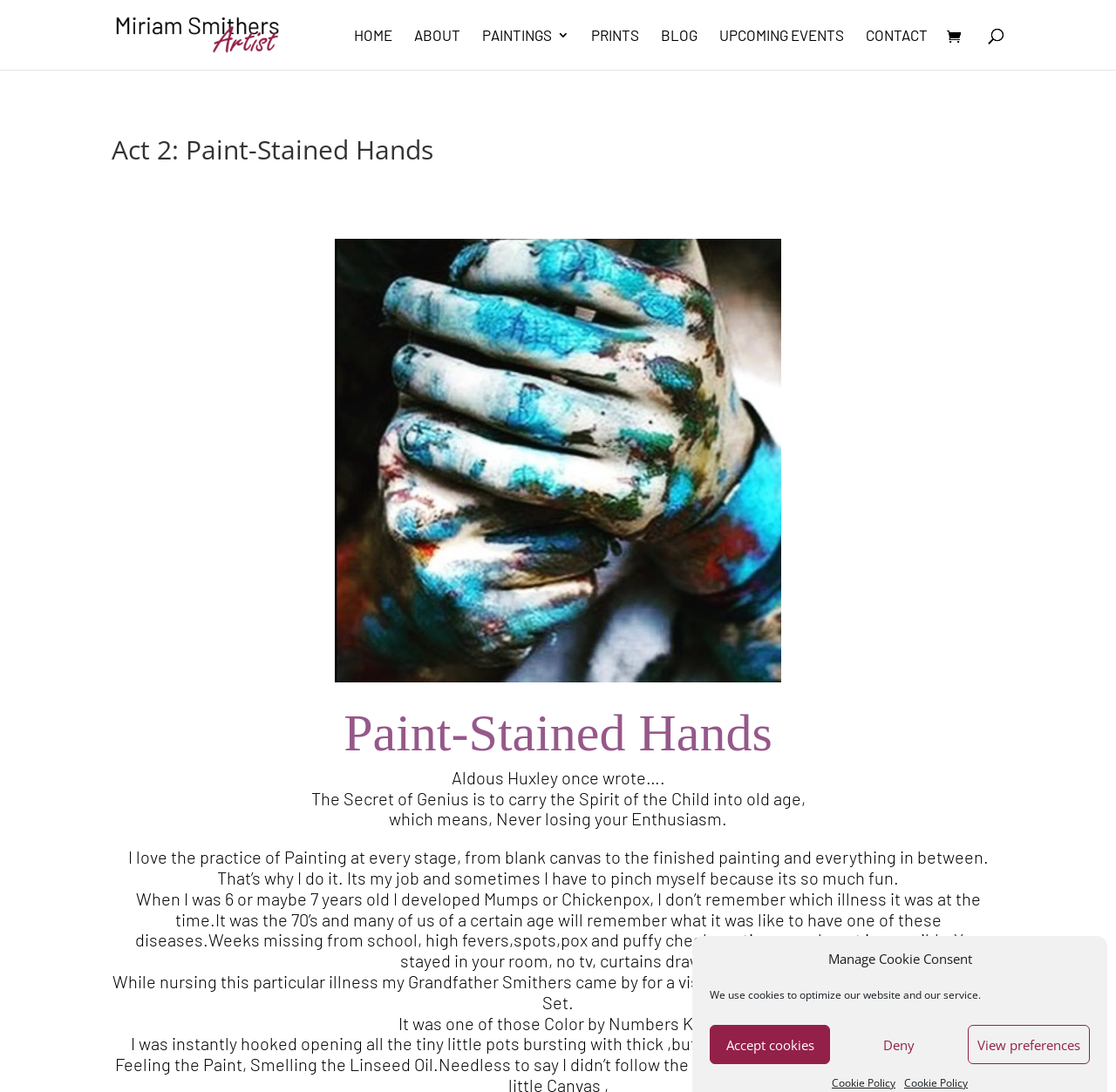Determine which piece of text is the heading of the webpage and provide it.

Act 2: Paint-Stained Hands